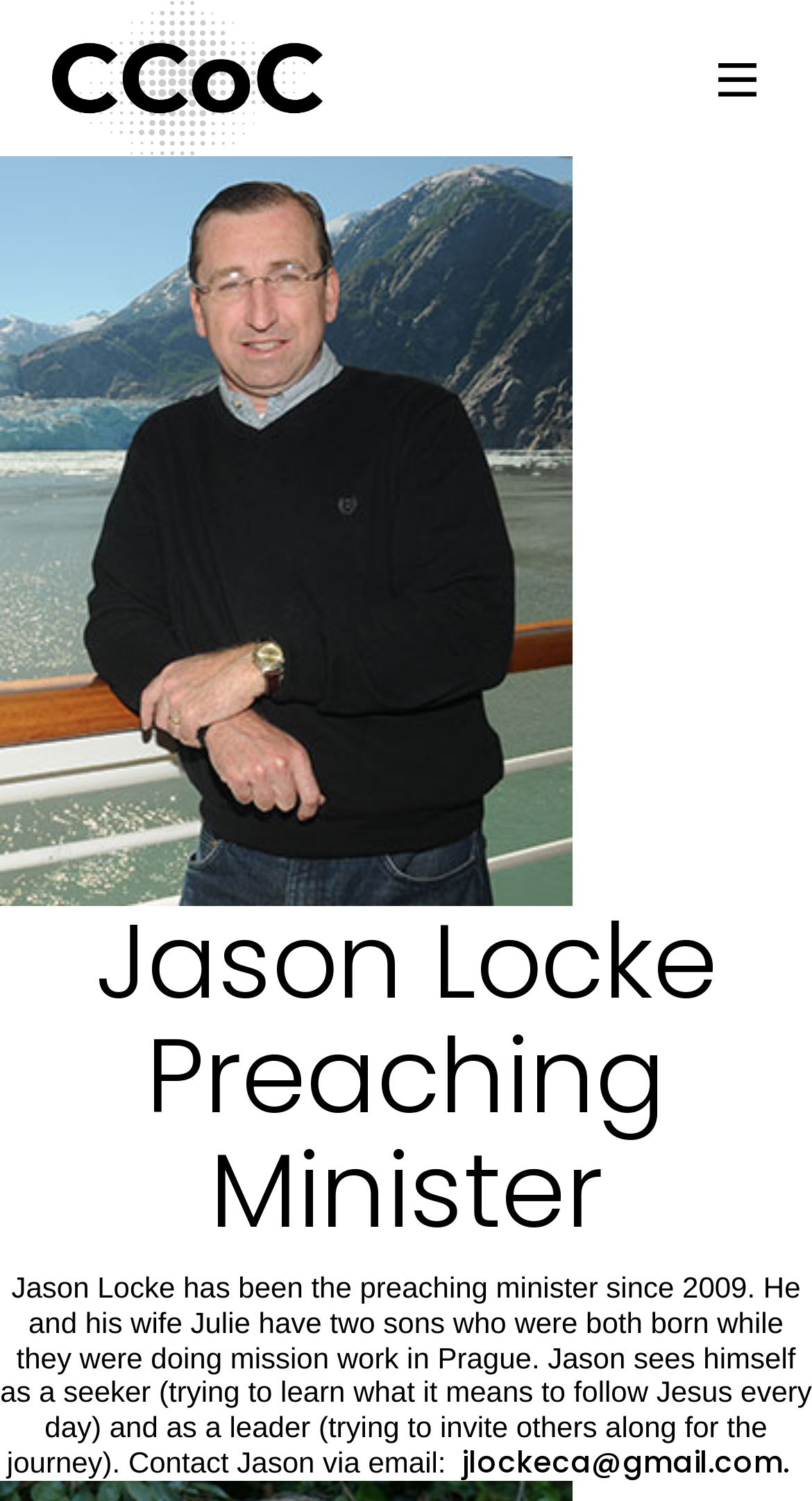Provide the bounding box for the UI element matching this description: "jlockeca@gmail.com.".

[0.569, 0.96, 0.972, 0.988]